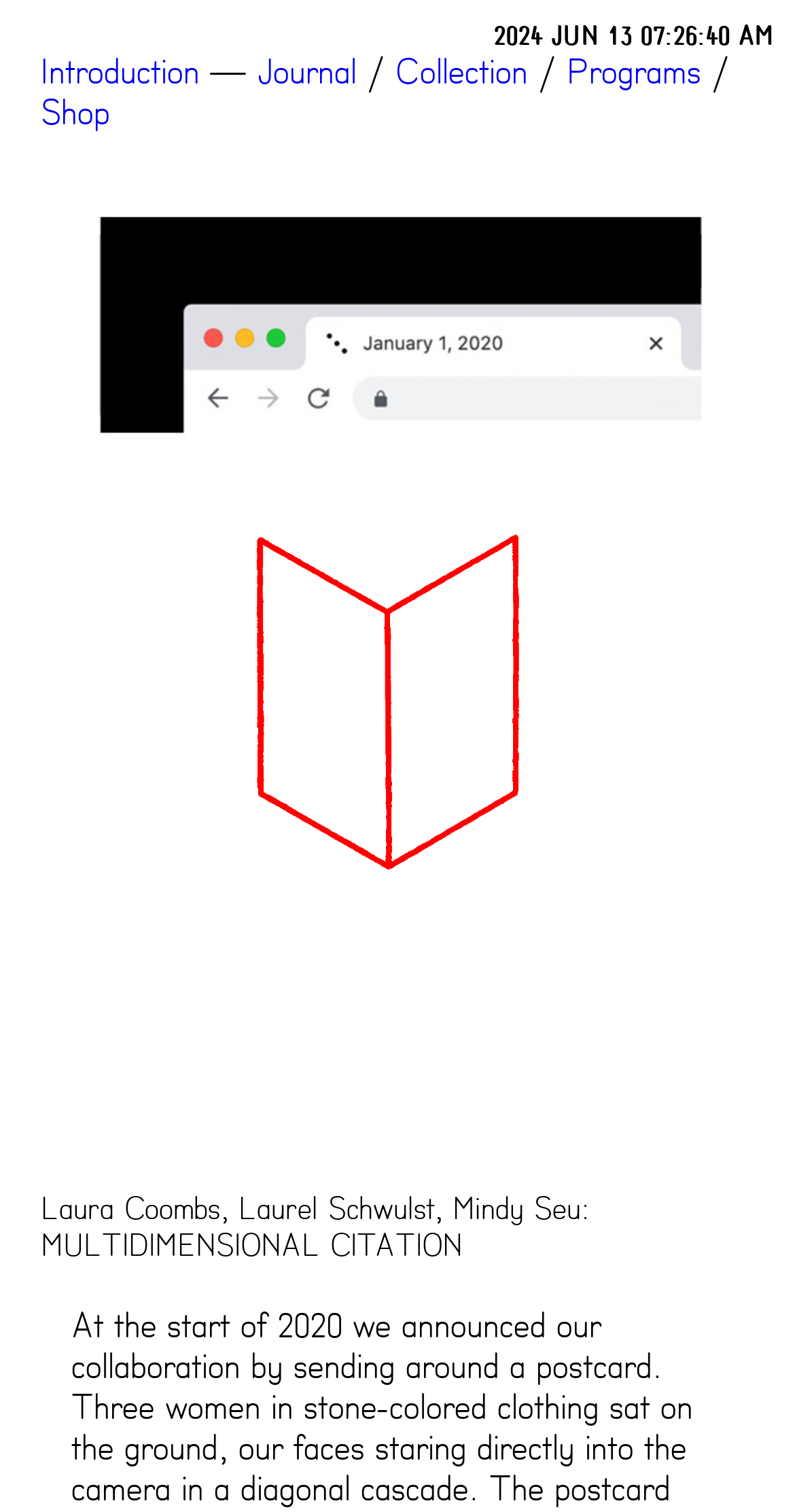Give a one-word or short phrase answer to the question: 
Is there an image on the webpage?

Yes